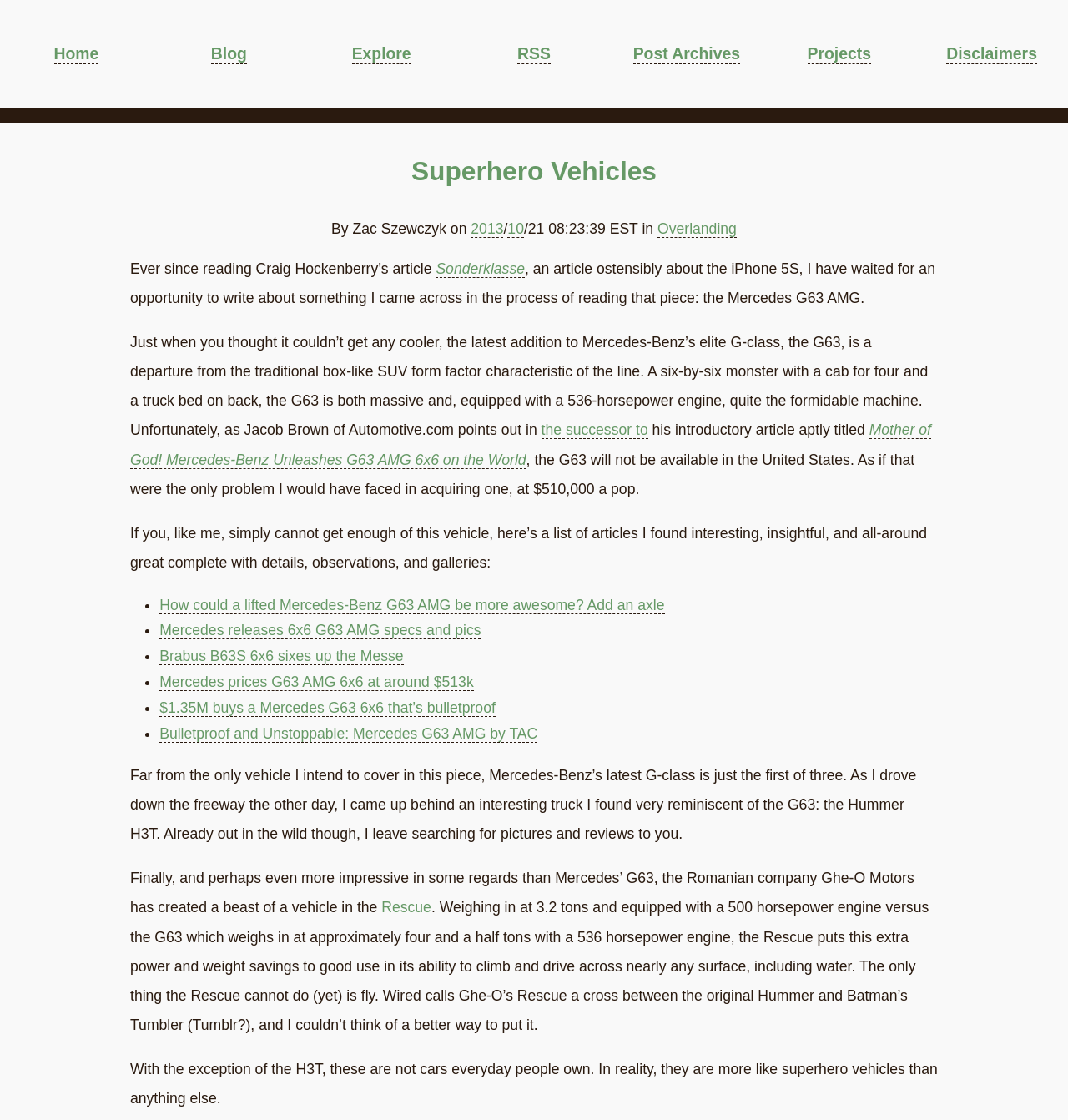What is the name of the Romanian company that created the Rescue vehicle?
Give a single word or phrase as your answer by examining the image.

Ghe-O Motors